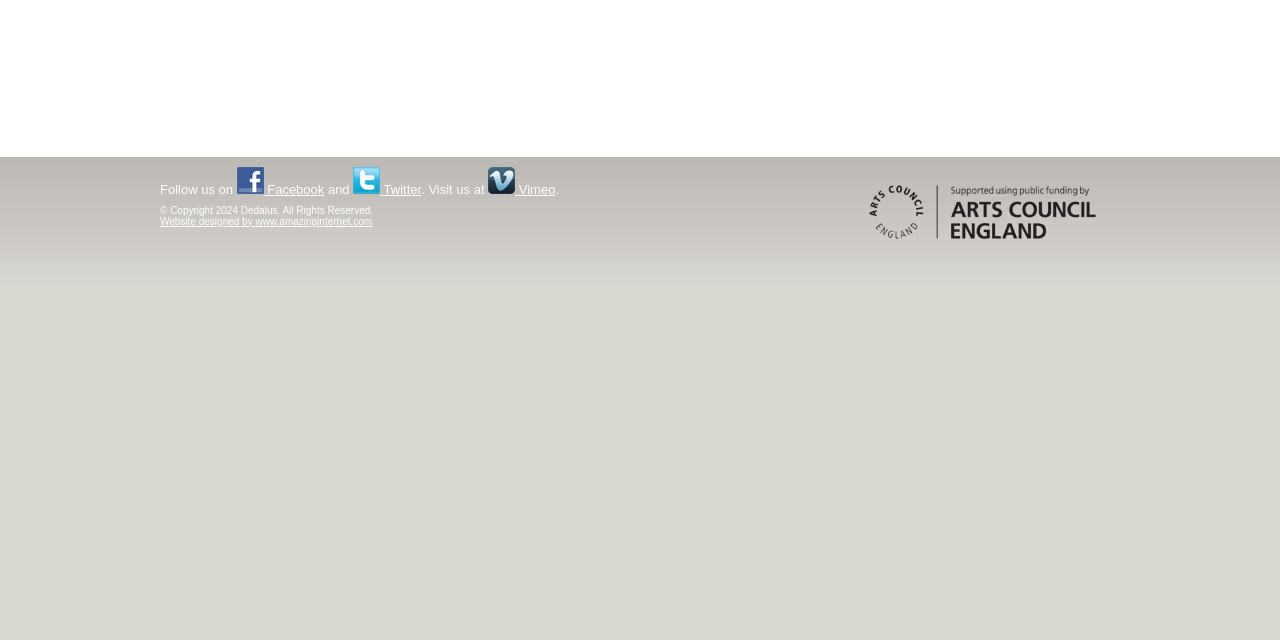Locate the bounding box of the UI element based on this description: "Website designed by www.amazinginternet.com". Provide four float numbers between 0 and 1 as [left, top, right, bottom].

[0.125, 0.337, 0.291, 0.354]